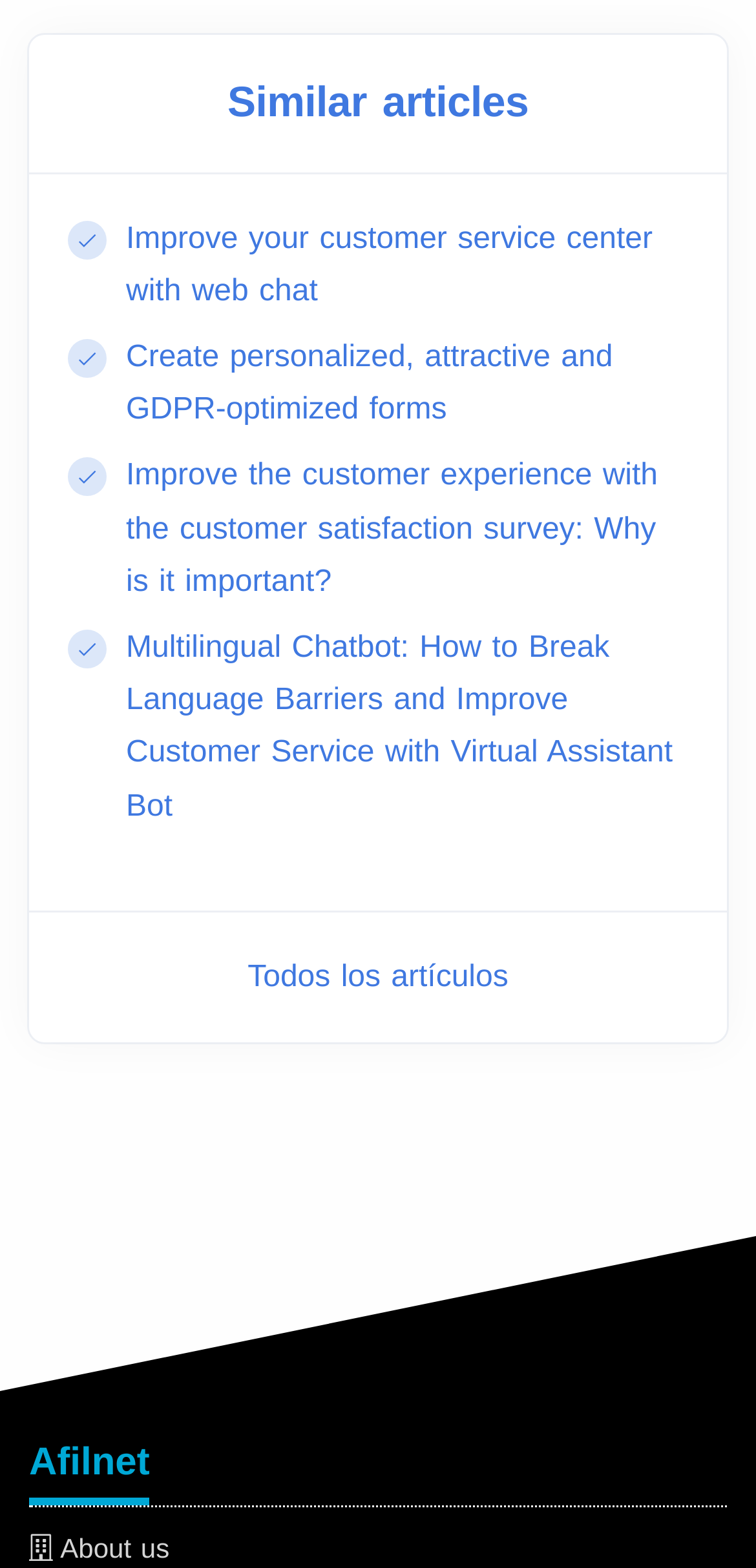Answer the following in one word or a short phrase: 
What is the category of the articles listed?

Similar articles